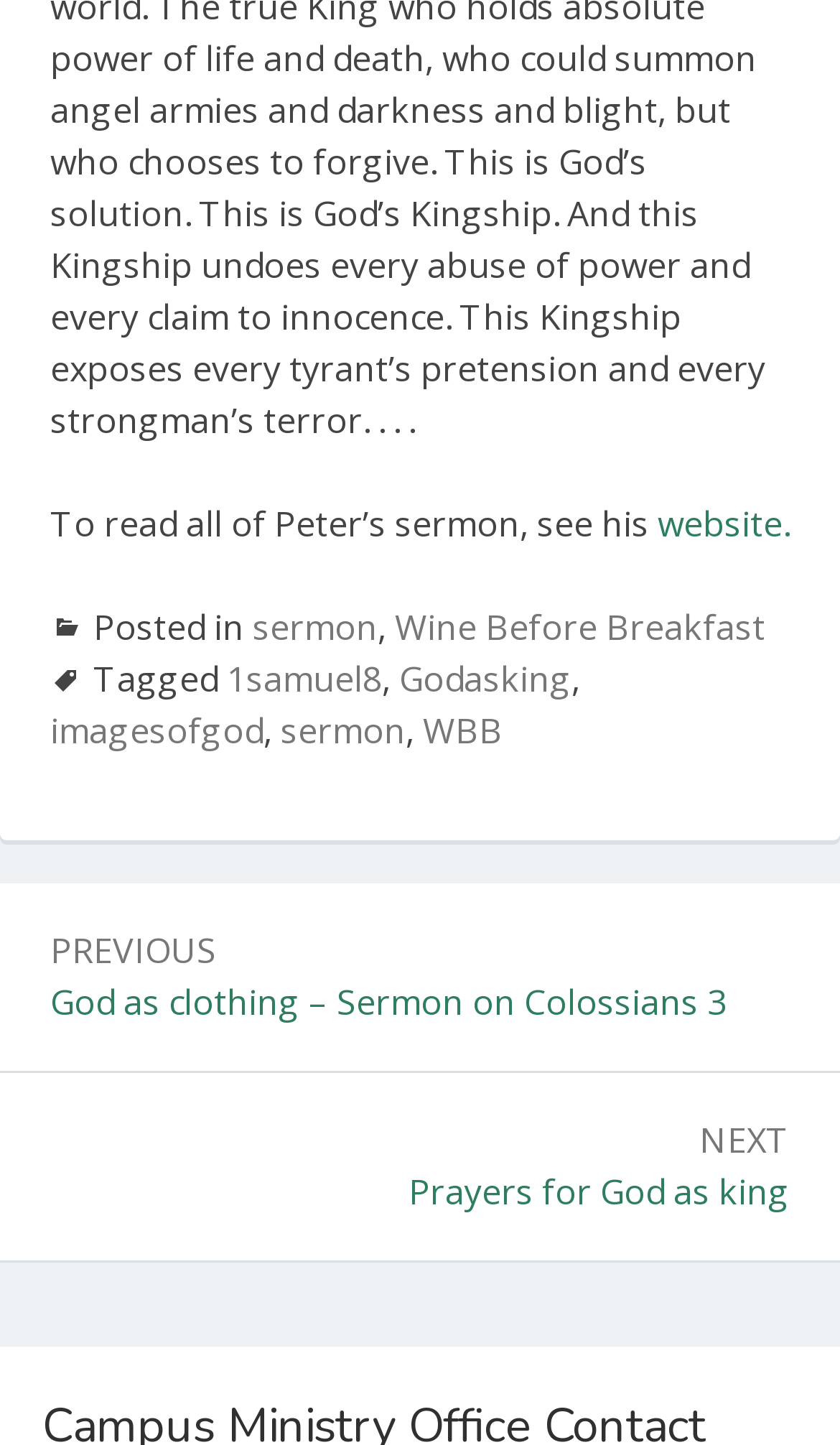Locate the bounding box coordinates of the clickable part needed for the task: "view Wine Before Breakfast".

[0.47, 0.418, 0.911, 0.451]